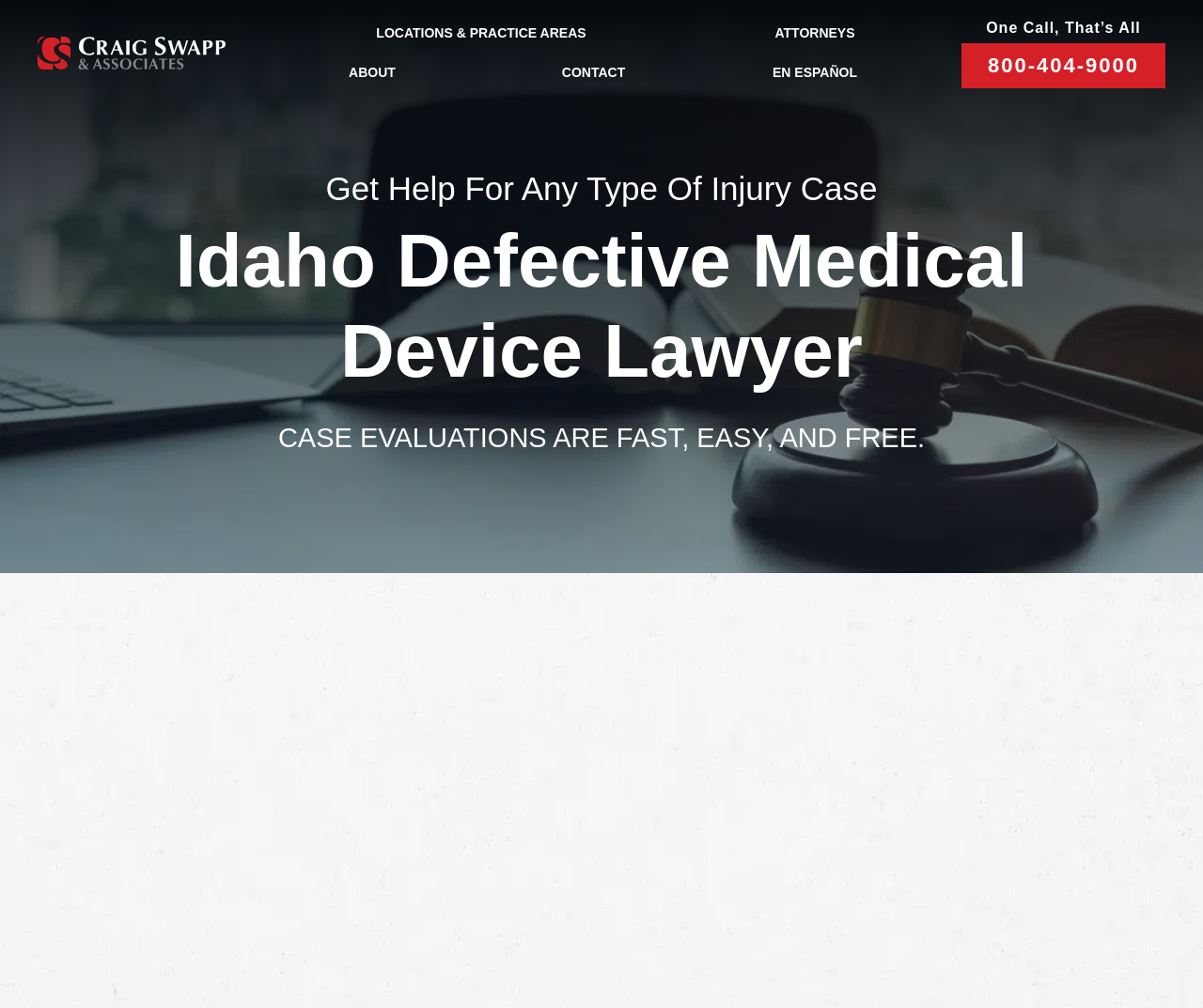Please determine the bounding box coordinates of the element to click in order to execute the following instruction: "Enter your Telephone number". The coordinates should be four float numbers between 0 and 1, specified as [left, top, right, bottom].

[0.702, 0.898, 0.905, 0.948]